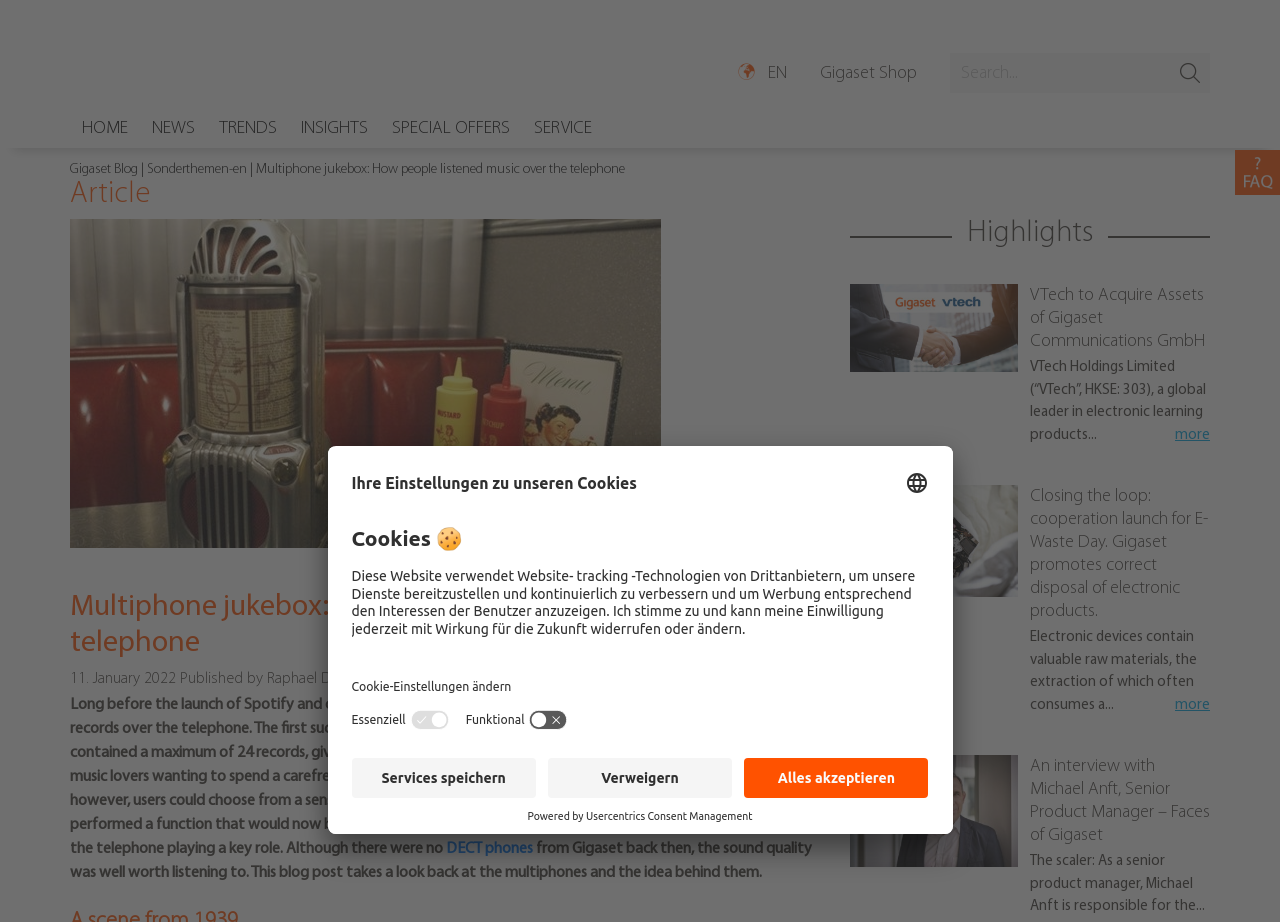Locate the bounding box coordinates of the element that needs to be clicked to carry out the instruction: "Search for something". The coordinates should be given as four float numbers ranging from 0 to 1, i.e., [left, top, right, bottom].

[0.742, 0.057, 0.945, 0.101]